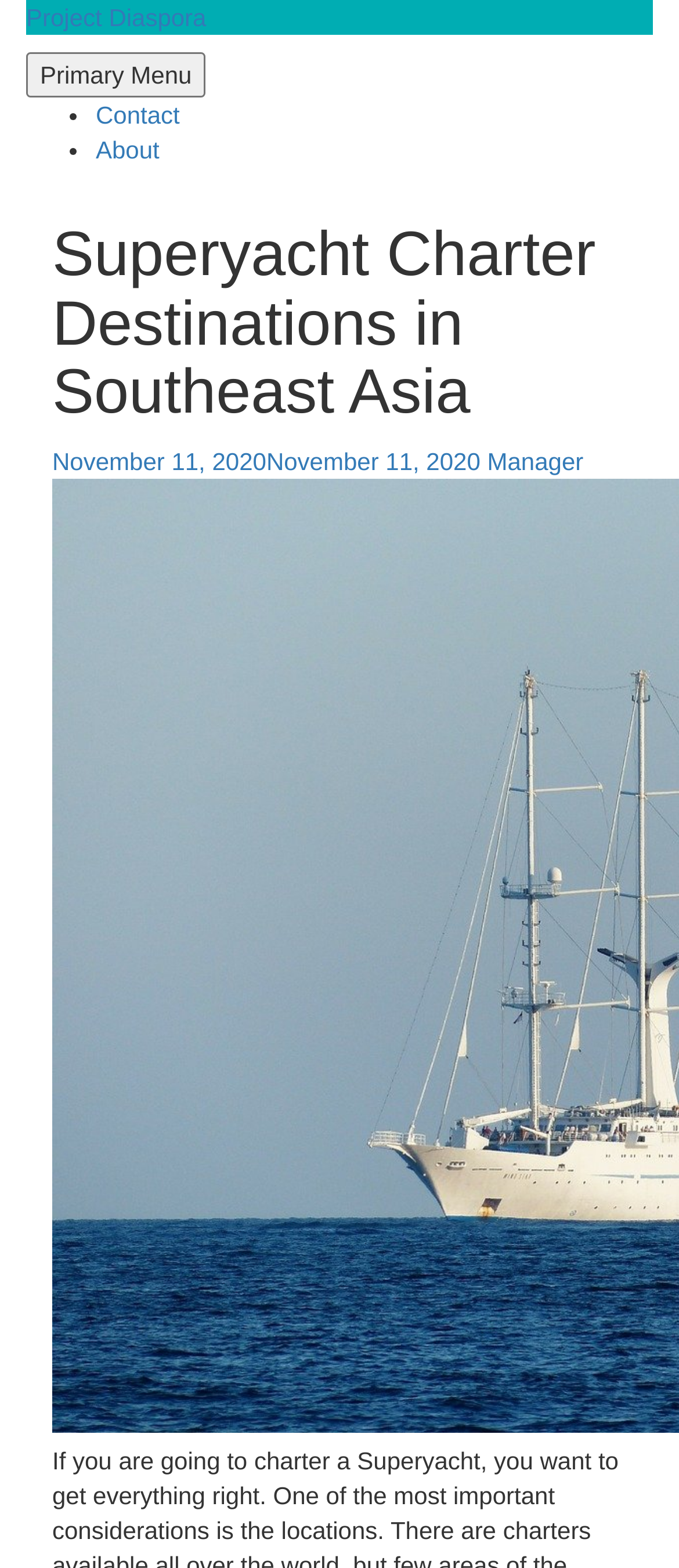Identify and provide the bounding box for the element described by: "November 11, 2020November 11, 2020".

[0.077, 0.285, 0.708, 0.303]